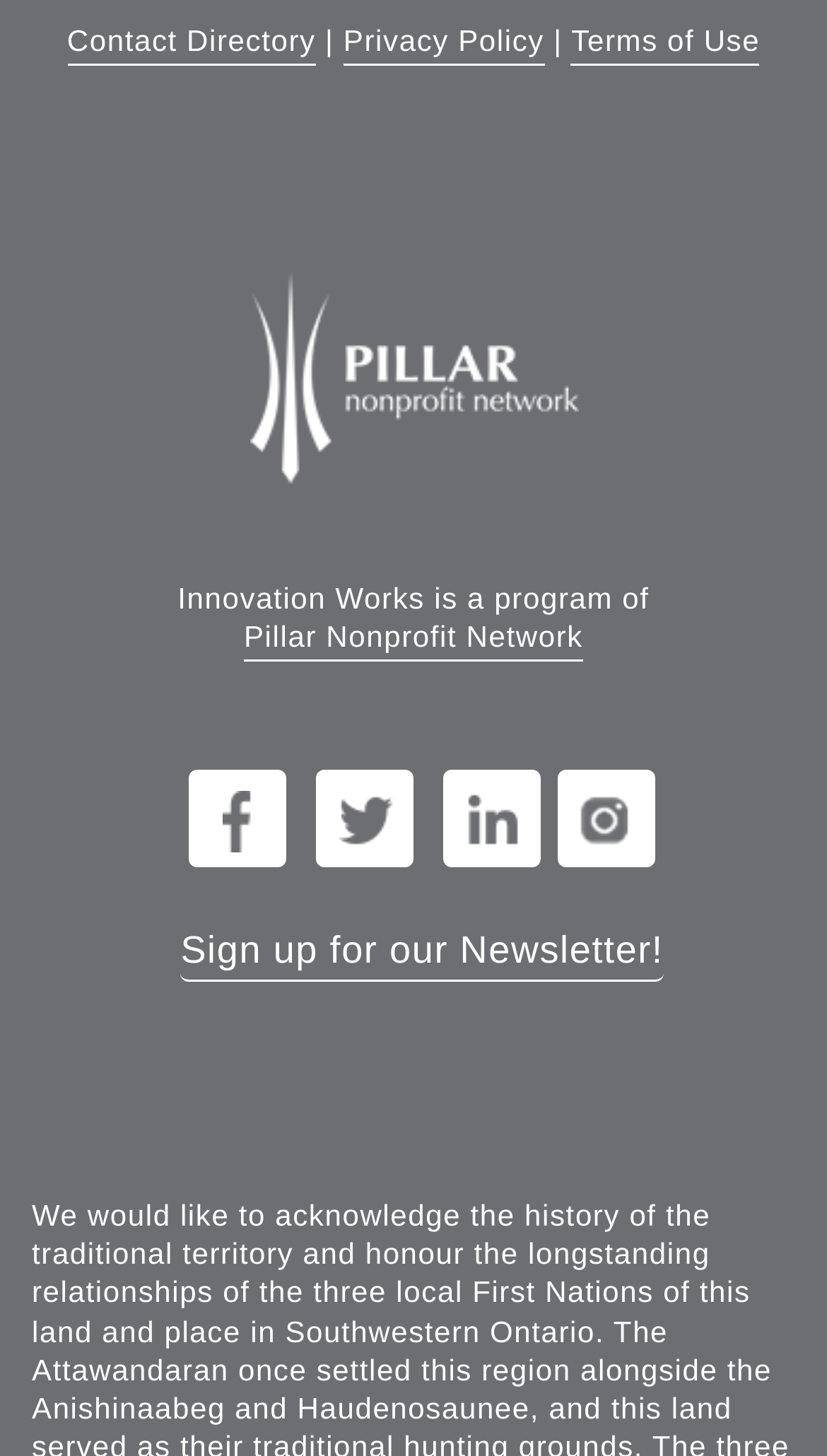Based on the element description Sign up for our Newsletter!, identify the bounding box of the UI element in the given webpage screenshot. The coordinates should be in the format (top-left x, top-left y, bottom-right x, bottom-right y) and must be between 0 and 1.

[0.218, 0.634, 0.802, 0.674]